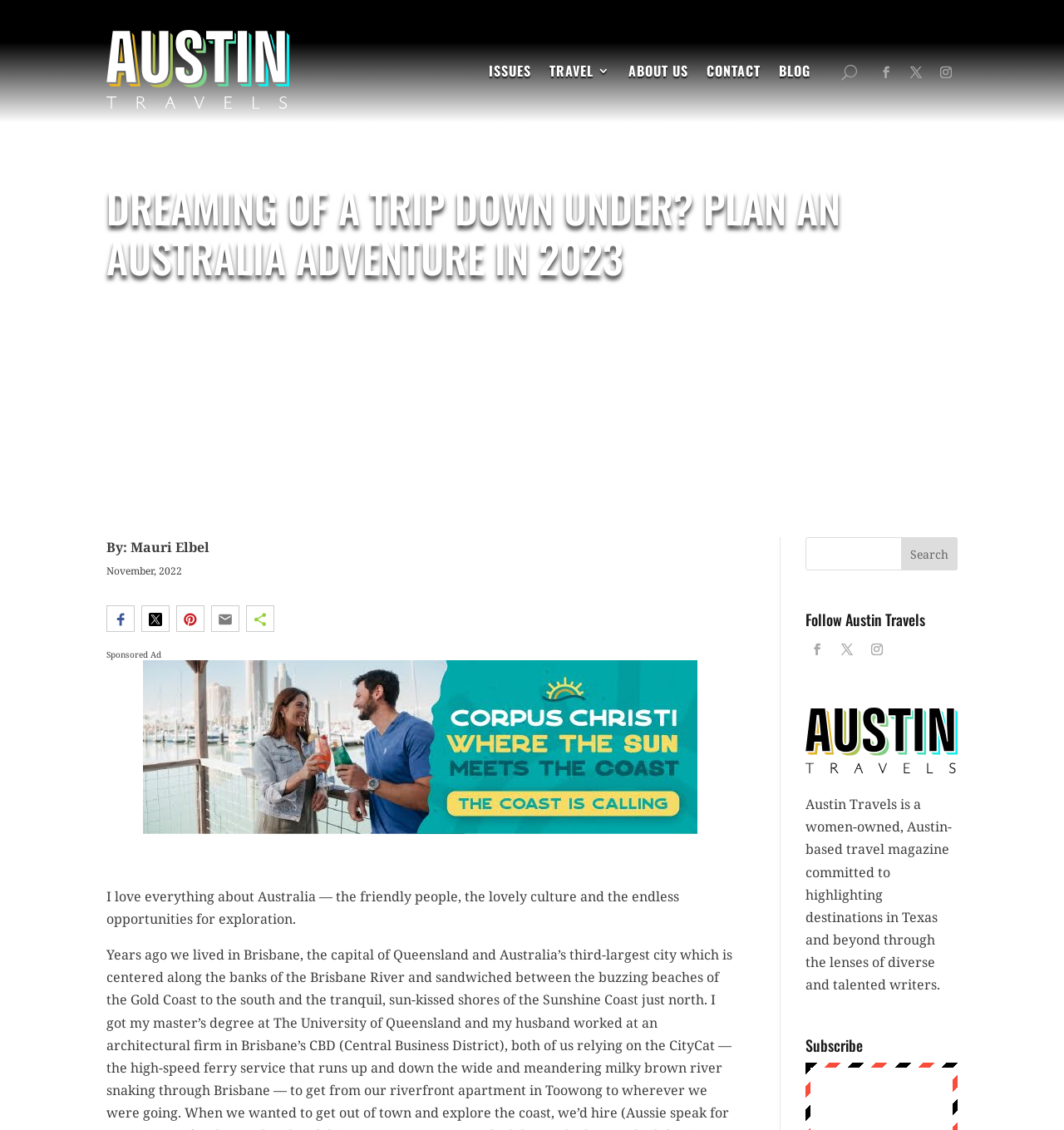Find and generate the main title of the webpage.

DREAMING OF A TRIP DOWN UNDER? PLAN AN AUSTRALIA ADVENTURE IN 2023